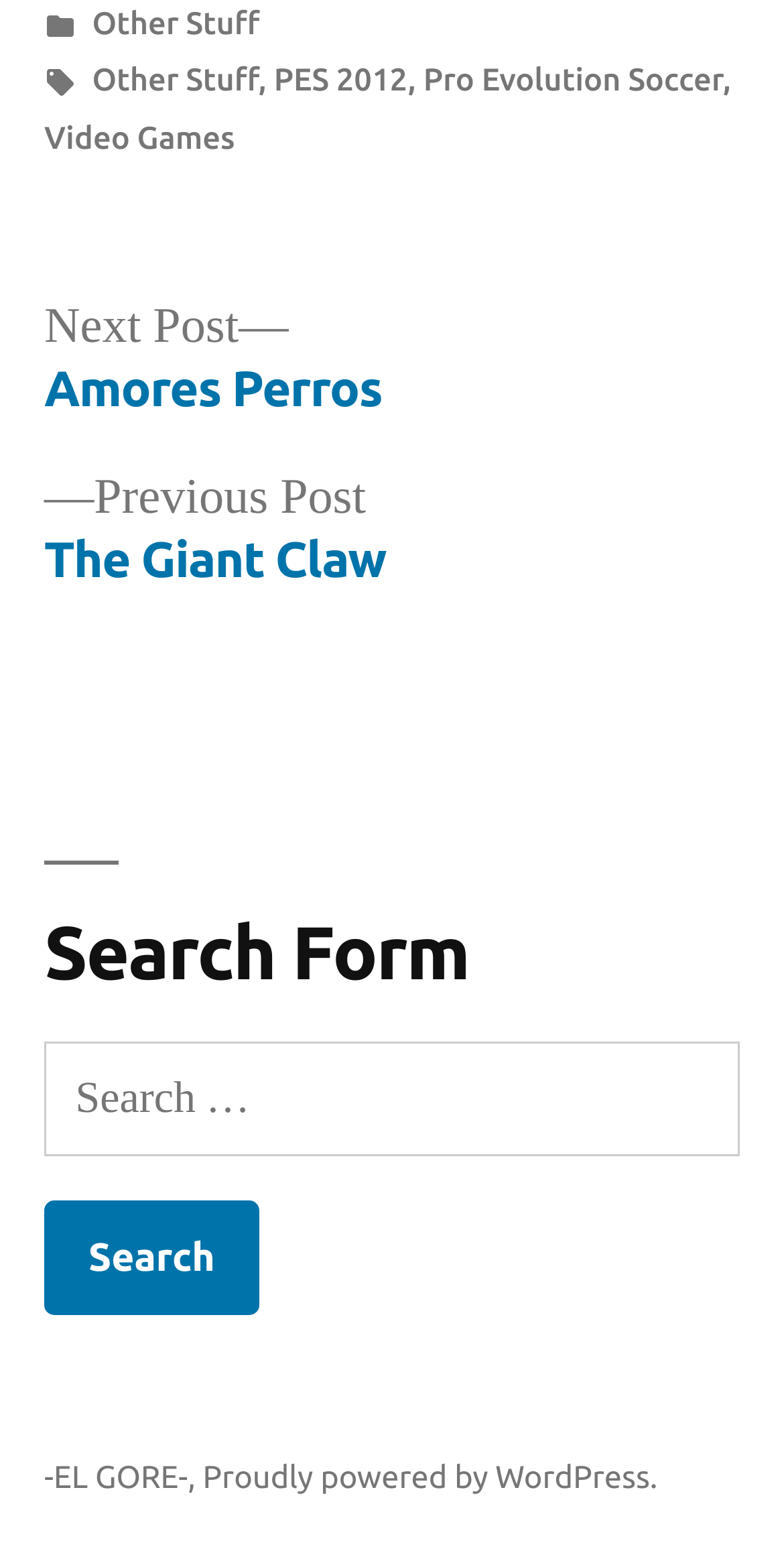Find the bounding box coordinates of the element to click in order to complete the given instruction: "Search for something."

[0.056, 0.67, 0.944, 0.846]